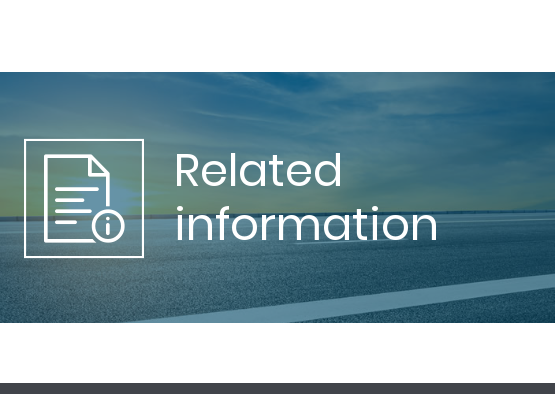What is the purpose of the graphic?
Refer to the image and offer an in-depth and detailed answer to the question.

The graphic is positioned to suggest that it serves as a gateway to more in-depth content regarding vehicle financing and management, complementing the surrounding text which emphasizes the importance of informed decision-making when purchasing a vehicle.